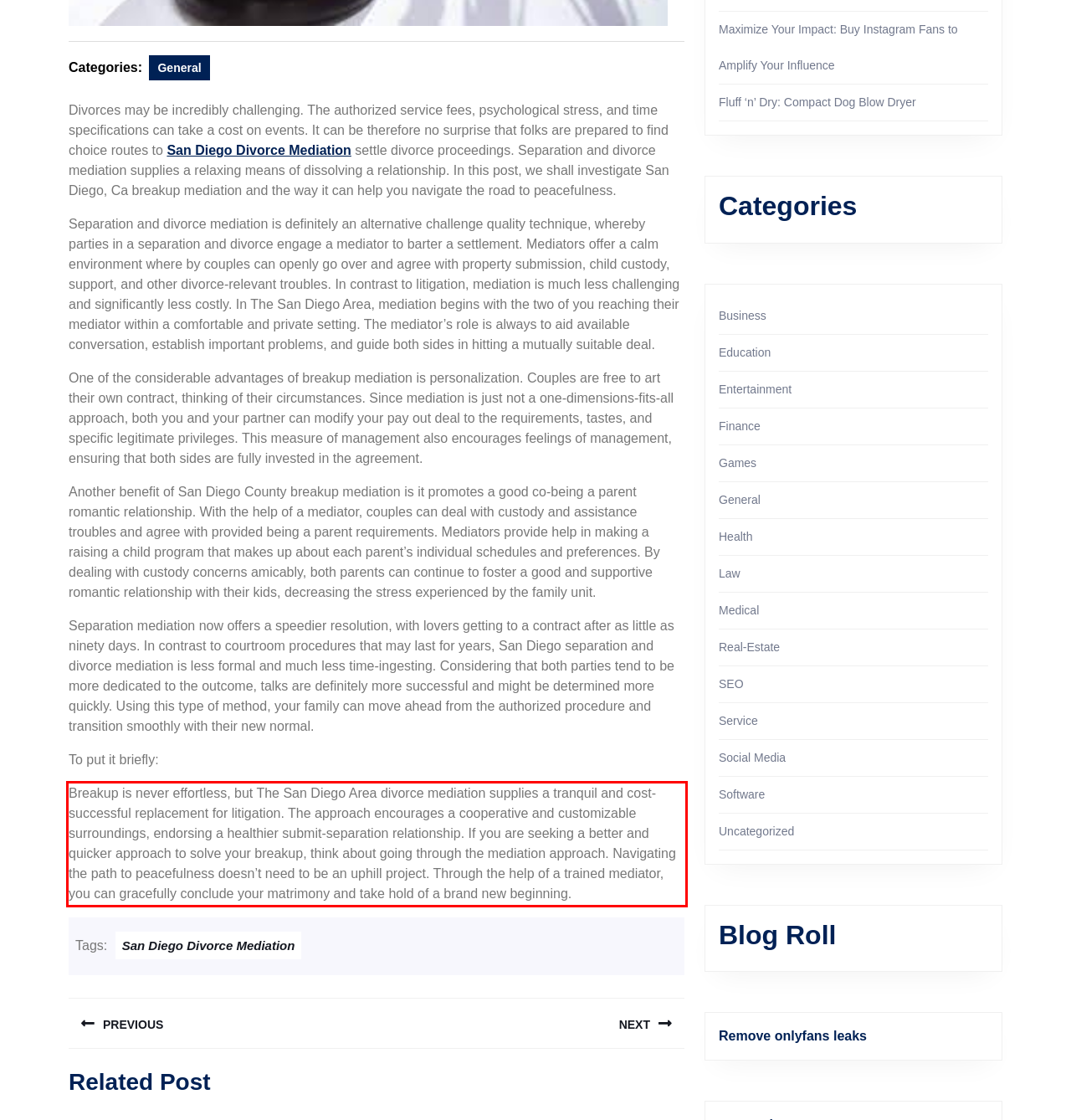Examine the screenshot of the webpage, locate the red bounding box, and generate the text contained within it.

Breakup is never effortless, but The San Diego Area divorce mediation supplies a tranquil and cost-successful replacement for litigation. The approach encourages a cooperative and customizable surroundings, endorsing a healthier submit-separation relationship. If you are seeking a better and quicker approach to solve your breakup, think about going through the mediation approach. Navigating the path to peacefulness doesn’t need to be an uphill project. Through the help of a trained mediator, you can gracefully conclude your matrimony and take hold of a brand new beginning.